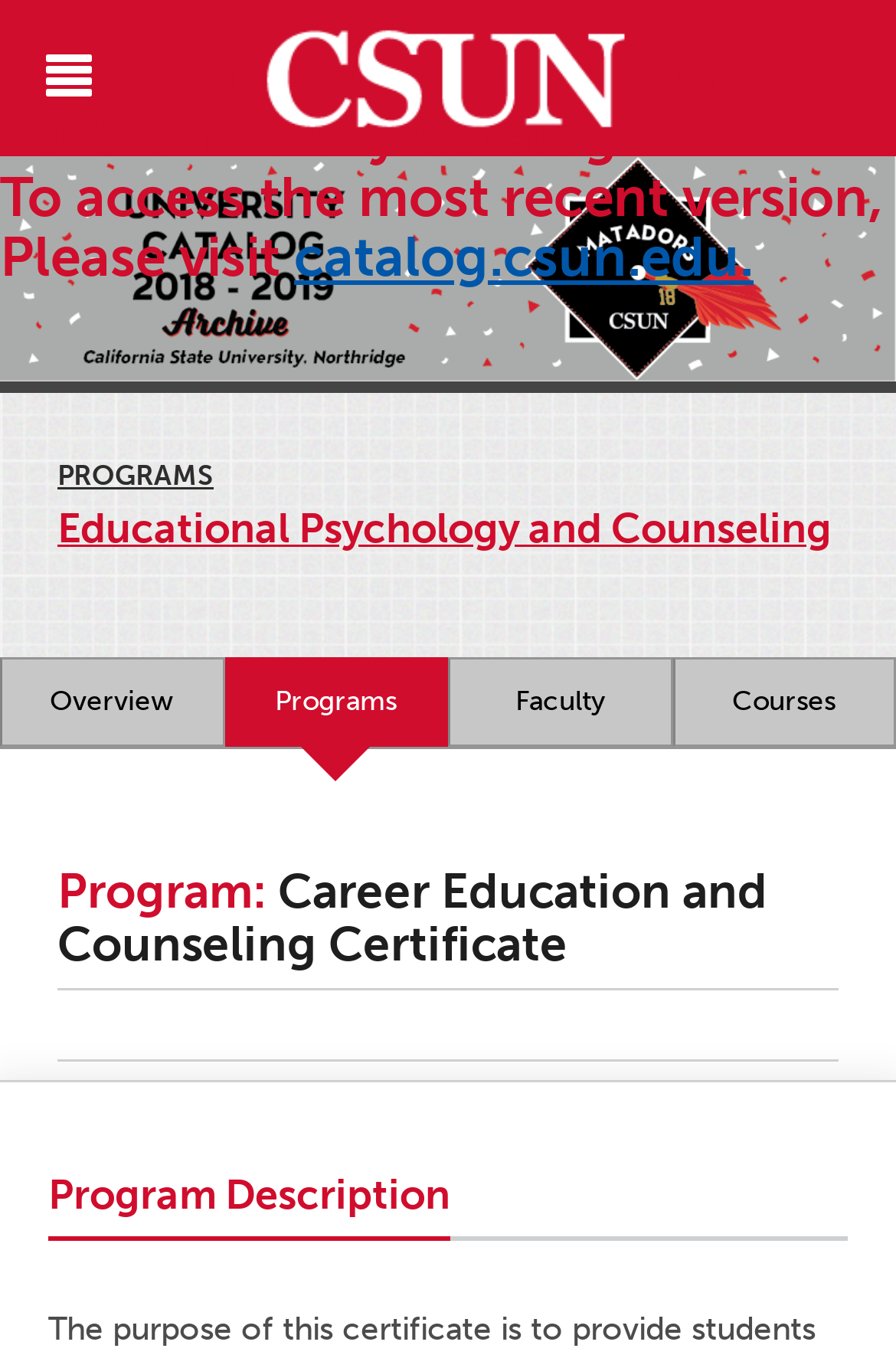Using the given description, provide the bounding box coordinates formatted as (top-left x, top-left y, bottom-right x, bottom-right y), with all values being floating point numbers between 0 and 1. Description: alt="California State University, Northridge"

[0.276, 0.008, 0.724, 0.109]